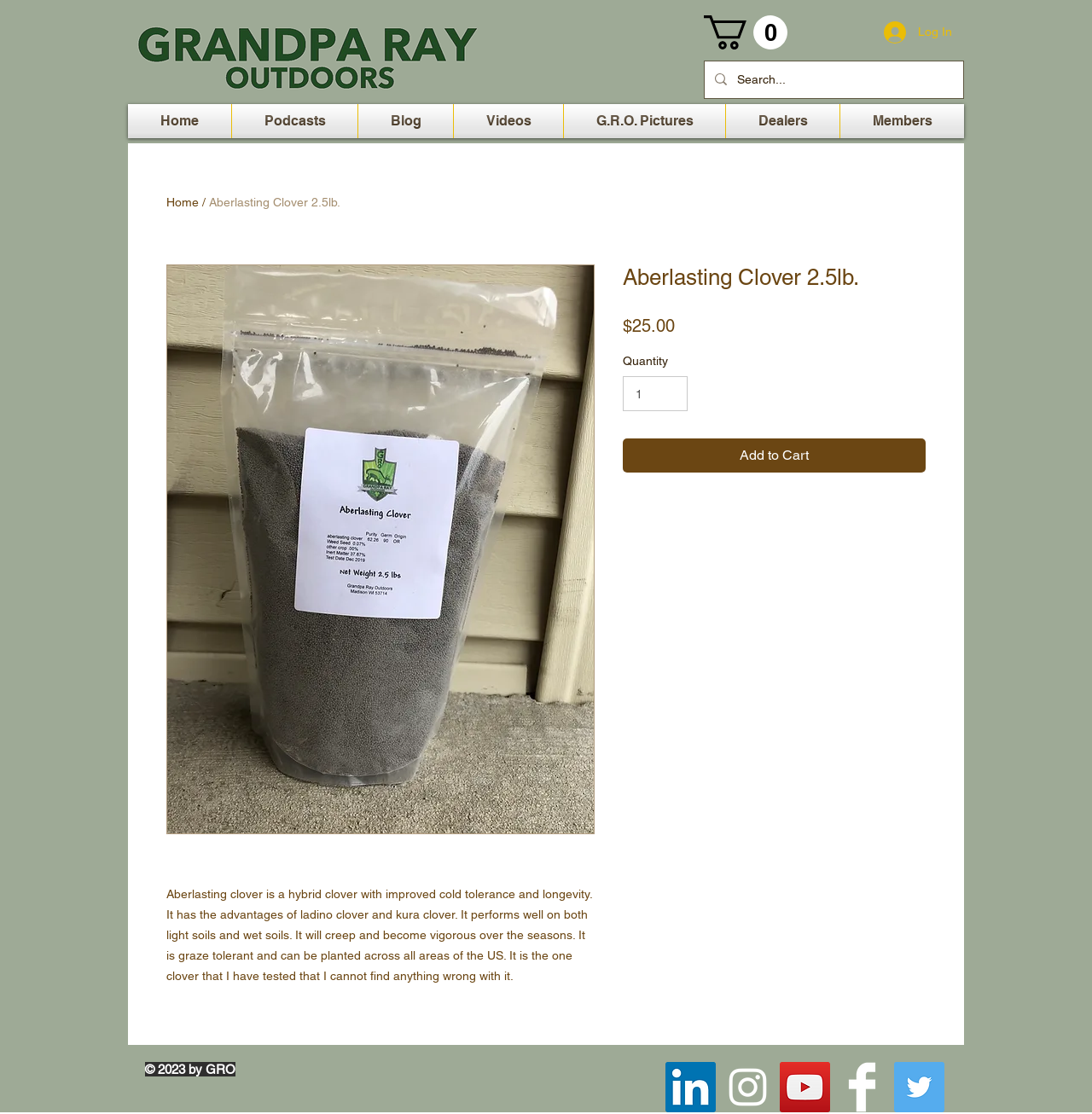Please give a succinct answer using a single word or phrase:
What is the product name on this webpage?

Aberlasting Clover 2.5lb.